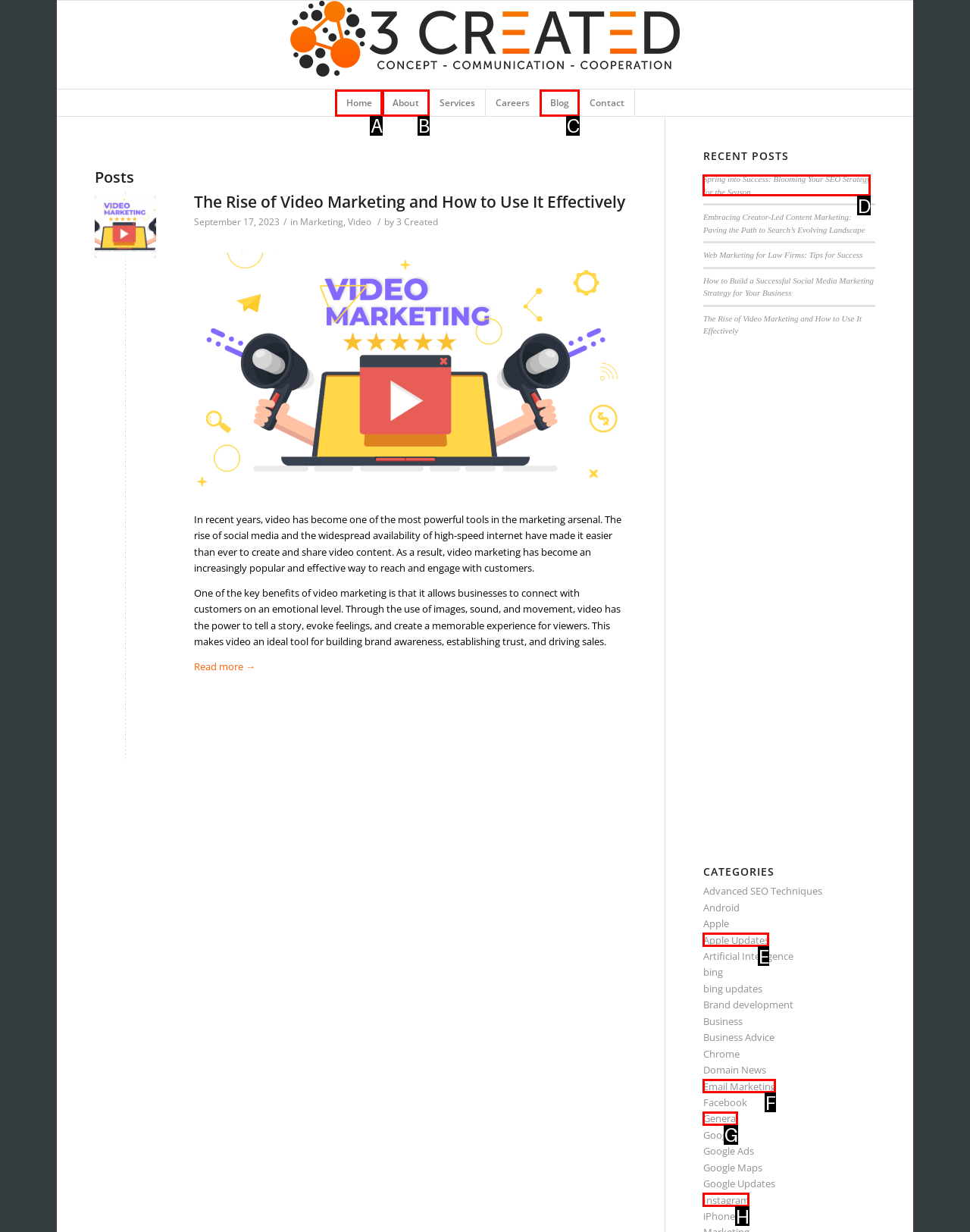Match the following description to the correct HTML element: Instagram Indicate your choice by providing the letter.

H